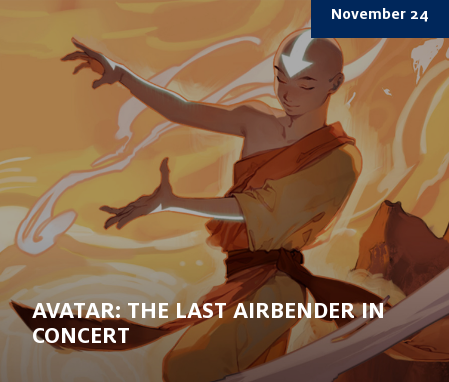Using the elements shown in the image, answer the question comprehensively: What is the tone of Aang's expression?

The caption states that Aang's expression is 'serene', which suggests that he appears calm and peaceful in the image, reflecting the balance and harmony essential to his role as Avatar.